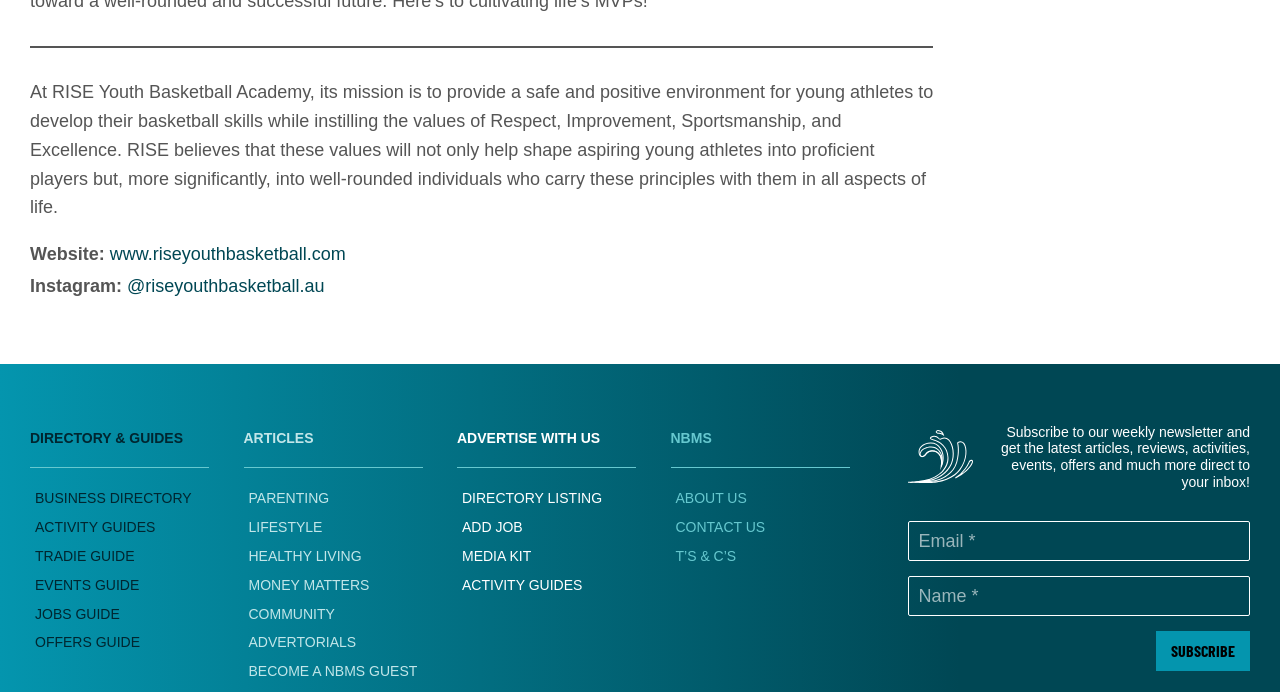Given the webpage screenshot and the description, determine the bounding box coordinates (top-left x, top-left y, bottom-right x, bottom-right y) that define the location of the UI element matching this description: Healthy Living

[0.194, 0.792, 0.282, 0.815]